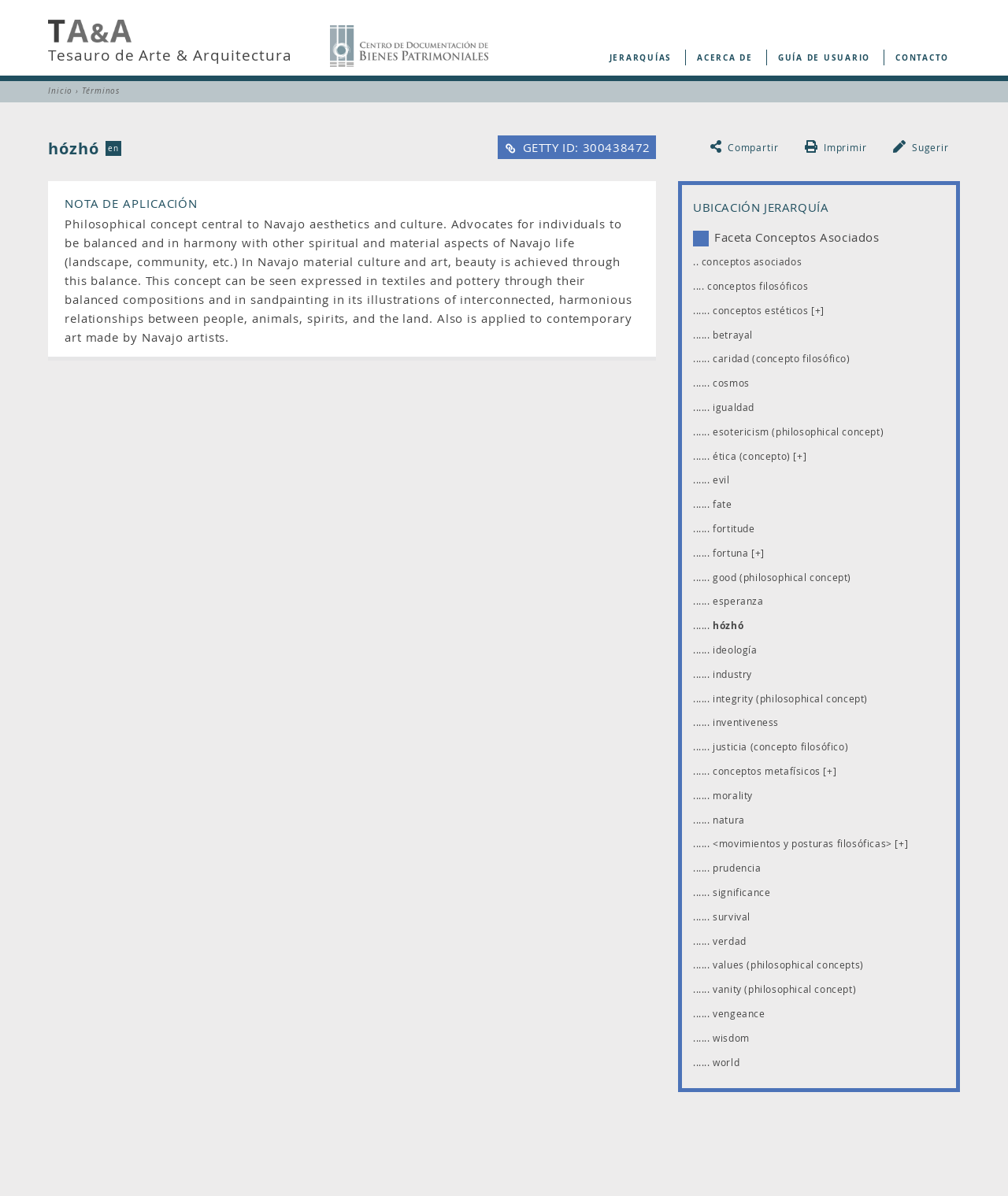Generate a detailed explanation of the webpage's features and information.

This webpage is about the Tesauro de Arte & Arquitectura, a thesaurus of art and architecture. At the top, there is a link to skip to the main content and a navigation menu with links to the home page, the logo of the Centro de Documentación de Bienes Patrimoniales, and a link to the top of the page.

Below the navigation menu, there is an article section that takes up most of the page. The article has a heading that says "Te invito a conocer en el Tesauro de Arte & Arquitectura el término" and is followed by a description of the concept of "hózhó" in Navajo aesthetics and culture. The text explains that hózhó is a philosophical concept that advocates for individuals to be balanced and in harmony with other spiritual and material aspects of Navajo life.

To the right of the article heading, there are three social media links to share, print, and suggest the article. Below the article, there is a section titled "NOTA DE APLICACIÓN" and another section titled "UBICACIÓN JERARQUÍA" with links to related concepts such as "Faceta Conceptos Asociados" and "conceptos filosóficos".

The rest of the page is filled with a long list of links to various philosophical concepts, including "caridad", "cosmos", "ética", "fortuna", and many others. These links are organized in a hierarchical structure, with some links having sub-links and others having multiple levels of sub-links.

At the bottom of the page, there is a navigation menu with links to "JERARQUÍAS", "ACERCA DE", "GUÍA DE USUARIO", and "CONTACTO".